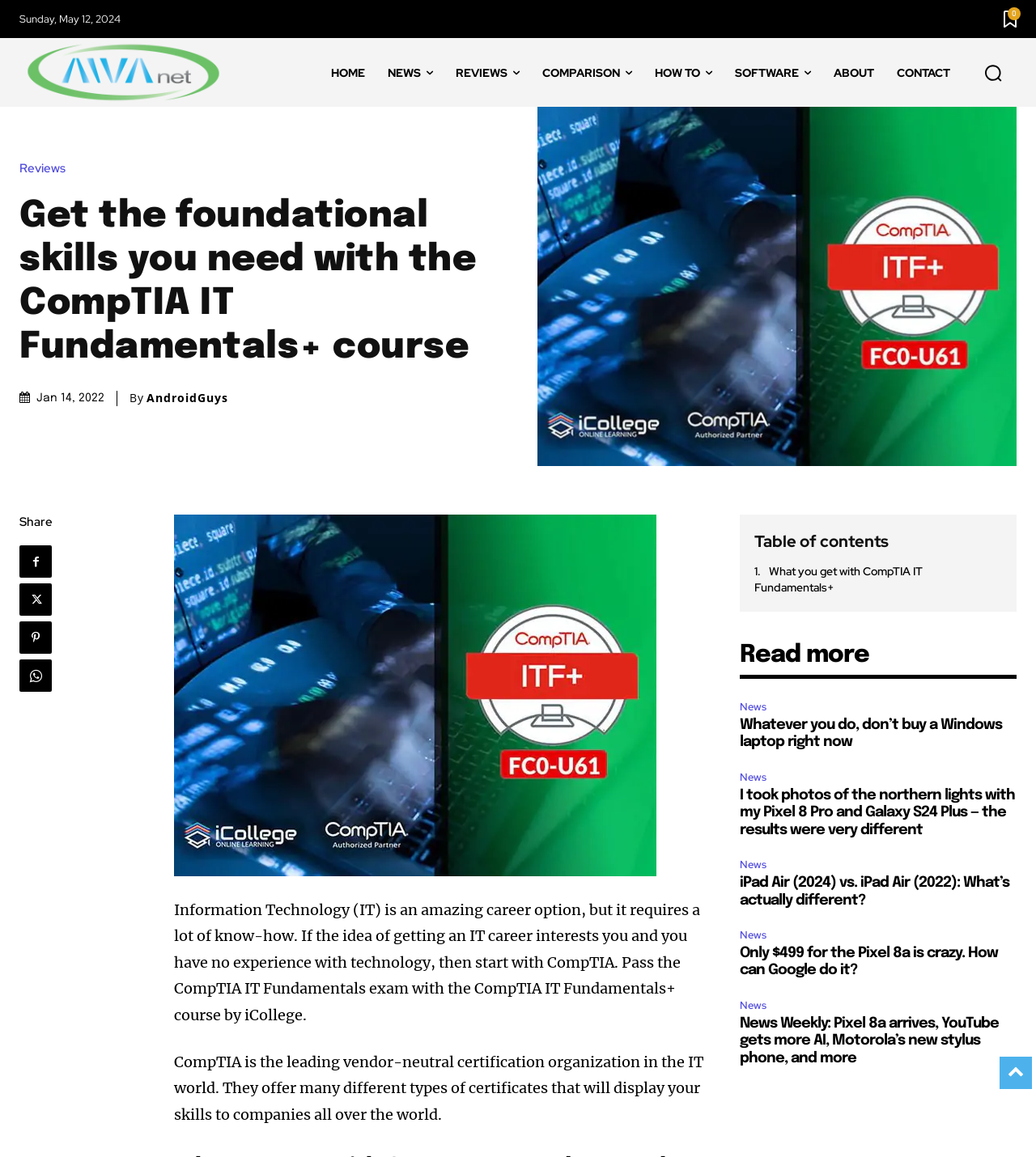Specify the bounding box coordinates of the element's region that should be clicked to achieve the following instruction: "Call the phone number". The bounding box coordinates consist of four float numbers between 0 and 1, in the format [left, top, right, bottom].

None